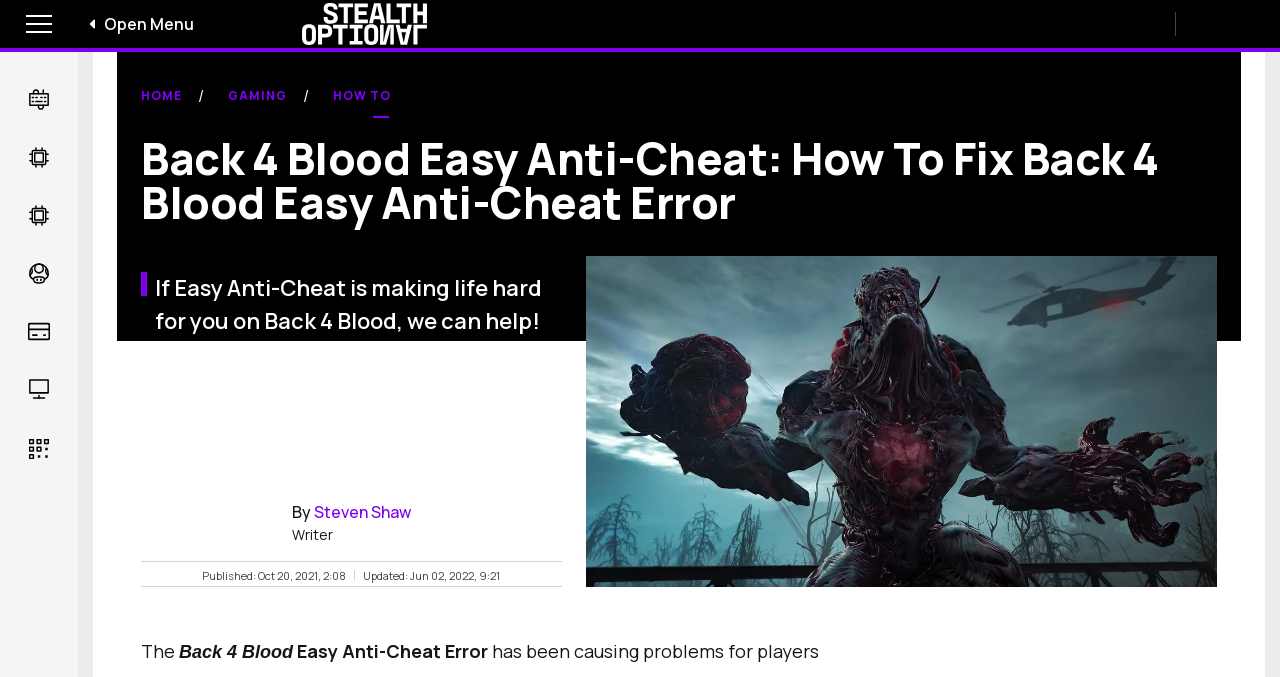Please identify the bounding box coordinates of the element that needs to be clicked to execute the following command: "Go to Hardware page". Provide the bounding box using four float numbers between 0 and 1, formatted as [left, top, right, bottom].

[0.012, 0.112, 0.048, 0.186]